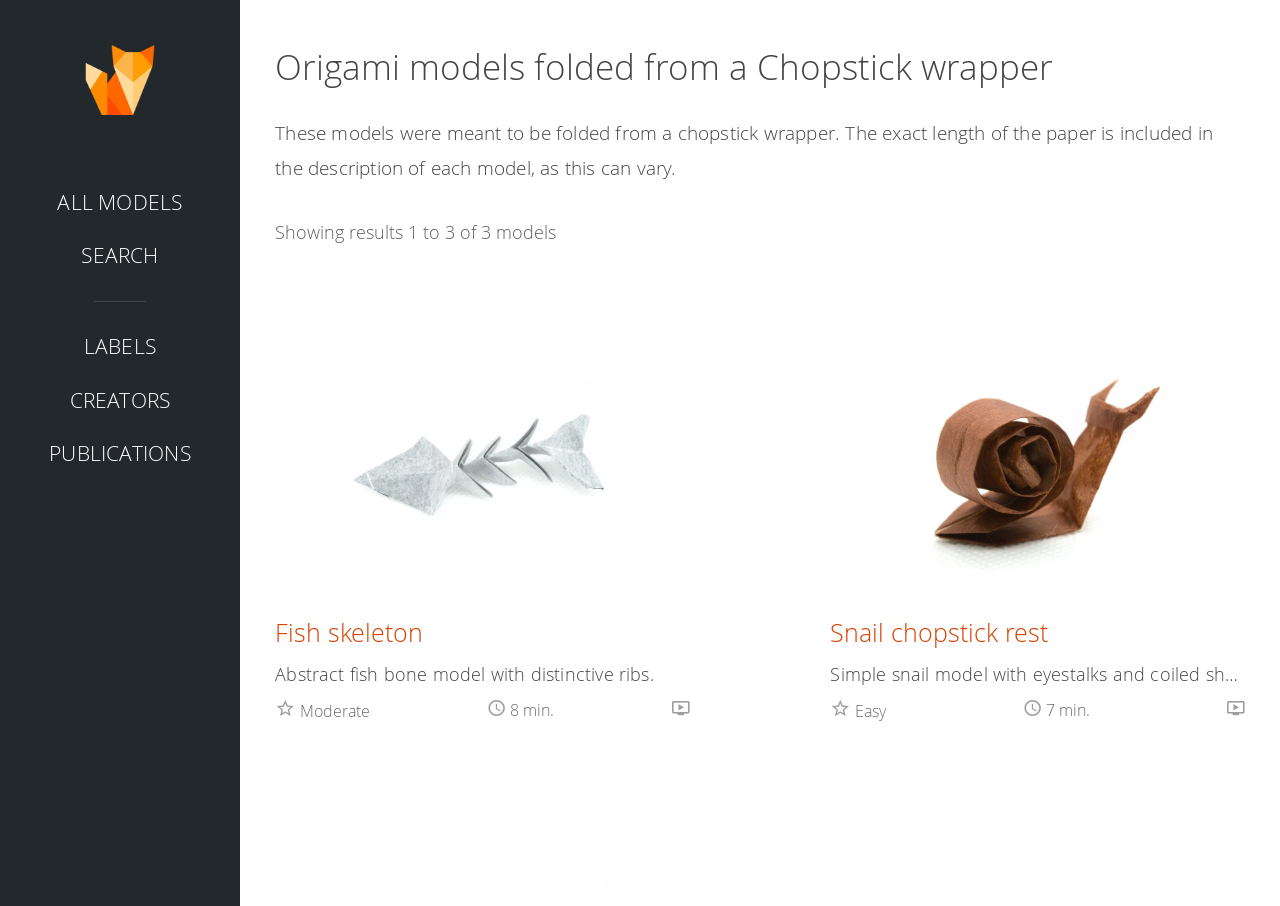Identify the bounding box coordinates for the region to click in order to carry out this instruction: "View Abstract fish bone model". Provide the coordinates using four float numbers between 0 and 1, formatted as [left, top, right, bottom].

[0.215, 0.347, 0.539, 0.678]